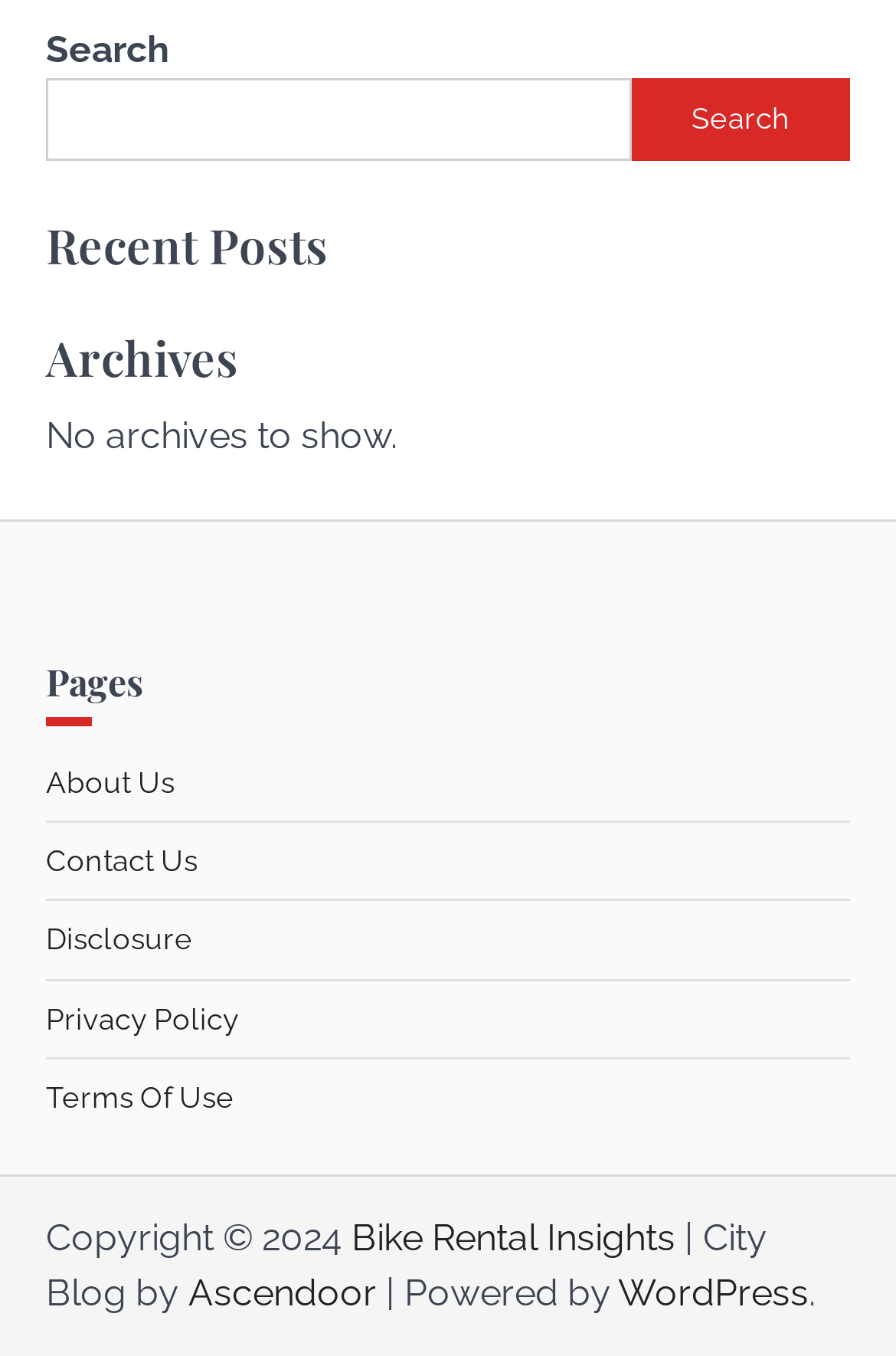What is the platform used to power the website?
Refer to the image and give a detailed answer to the question.

The webpage has a text 'Powered by WordPress' at the bottom, which indicates the platform used to power the website.